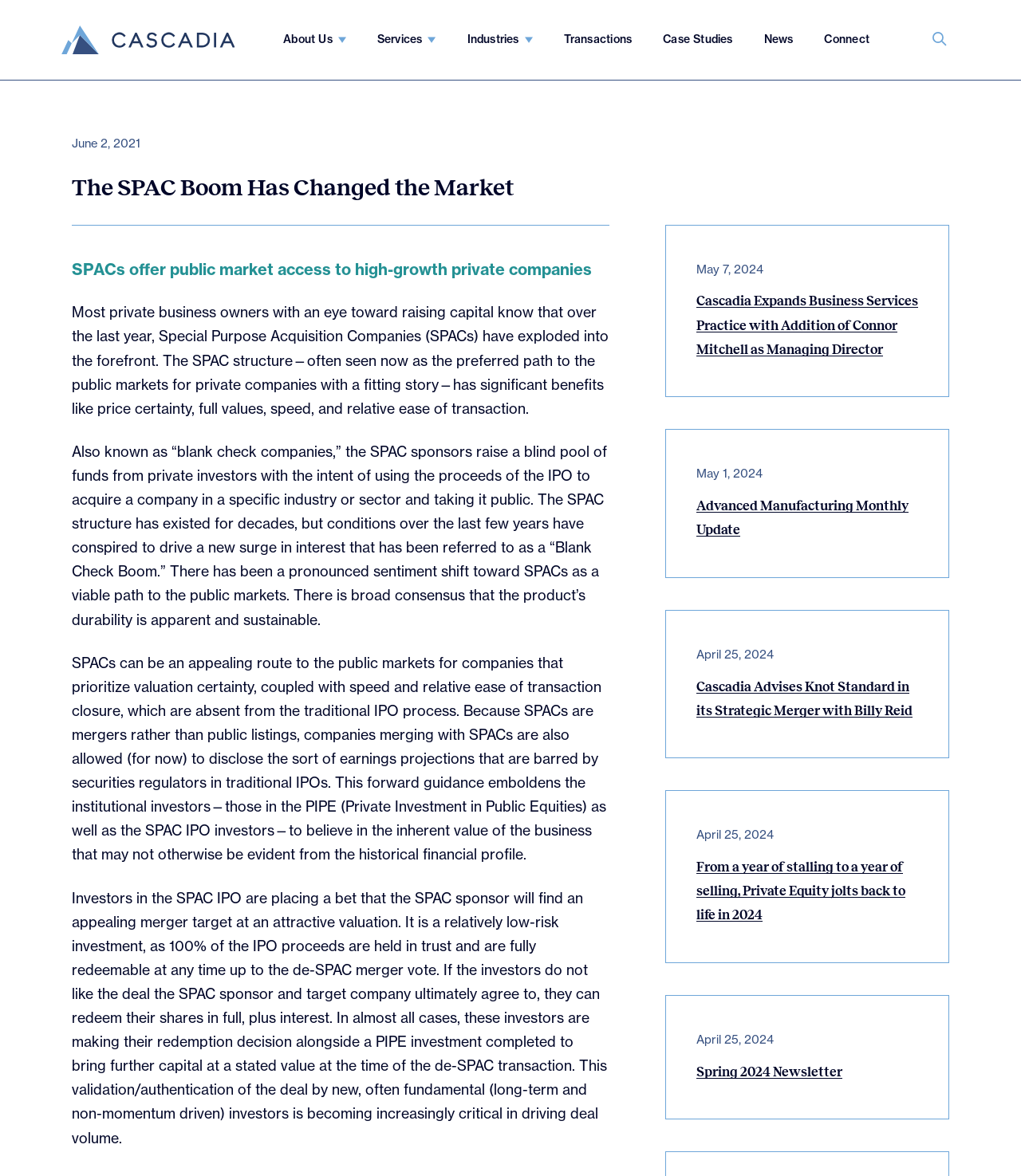Provide an in-depth caption for the contents of the webpage.

The webpage is about Cascadia Capital, a financial services company. At the top, there is a navigation menu with links to "Home Page", "About Us", "Services", "Industries", "Transactions", "Case Studies", "News", and "Connect". To the right of the navigation menu, there is a search bar with a submit button.

Below the navigation menu, there is a heading that reads "The SPAC Boom Has Changed the Market". This is followed by a subheading that explains what SPACs (Special Purpose Acquisition Companies) are and how they offer public market access to high-growth private companies.

The main content of the page is a lengthy article that discusses the benefits of SPACs, how they work, and their growing popularity. The article is divided into several paragraphs, each discussing a different aspect of SPACs.

To the right of the article, there is a section that lists news articles or press releases, each with a date and a brief description. There are four news articles listed, with dates ranging from April 25, 2024, to May 7, 2024.

At the bottom of the page, there is a loading animation, which suggests that the page may be dynamically loading content.